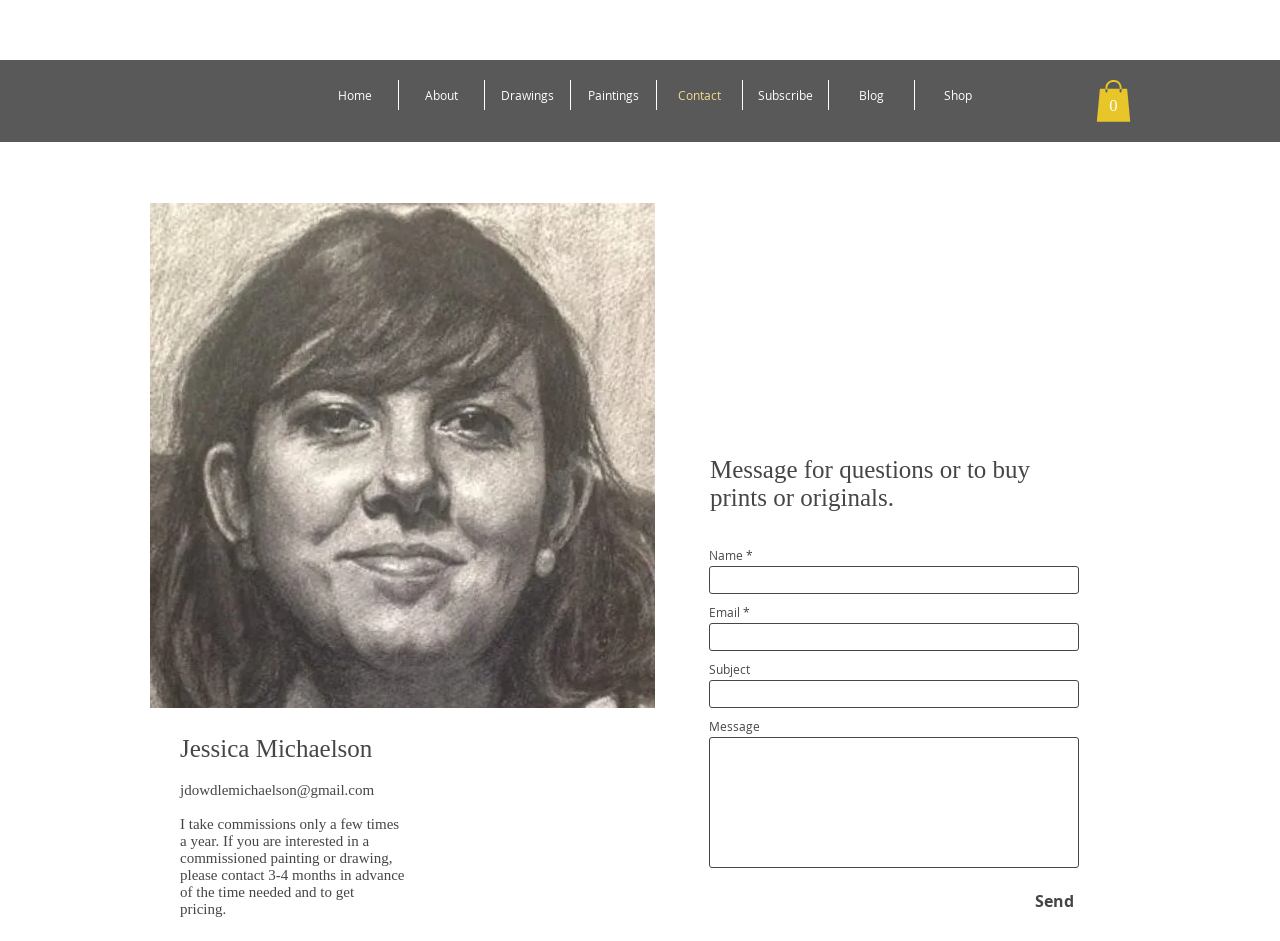Identify the bounding box coordinates of the clickable region necessary to fulfill the following instruction: "contact via email". The bounding box coordinates should be four float numbers between 0 and 1, i.e., [left, top, right, bottom].

[0.141, 0.831, 0.292, 0.848]